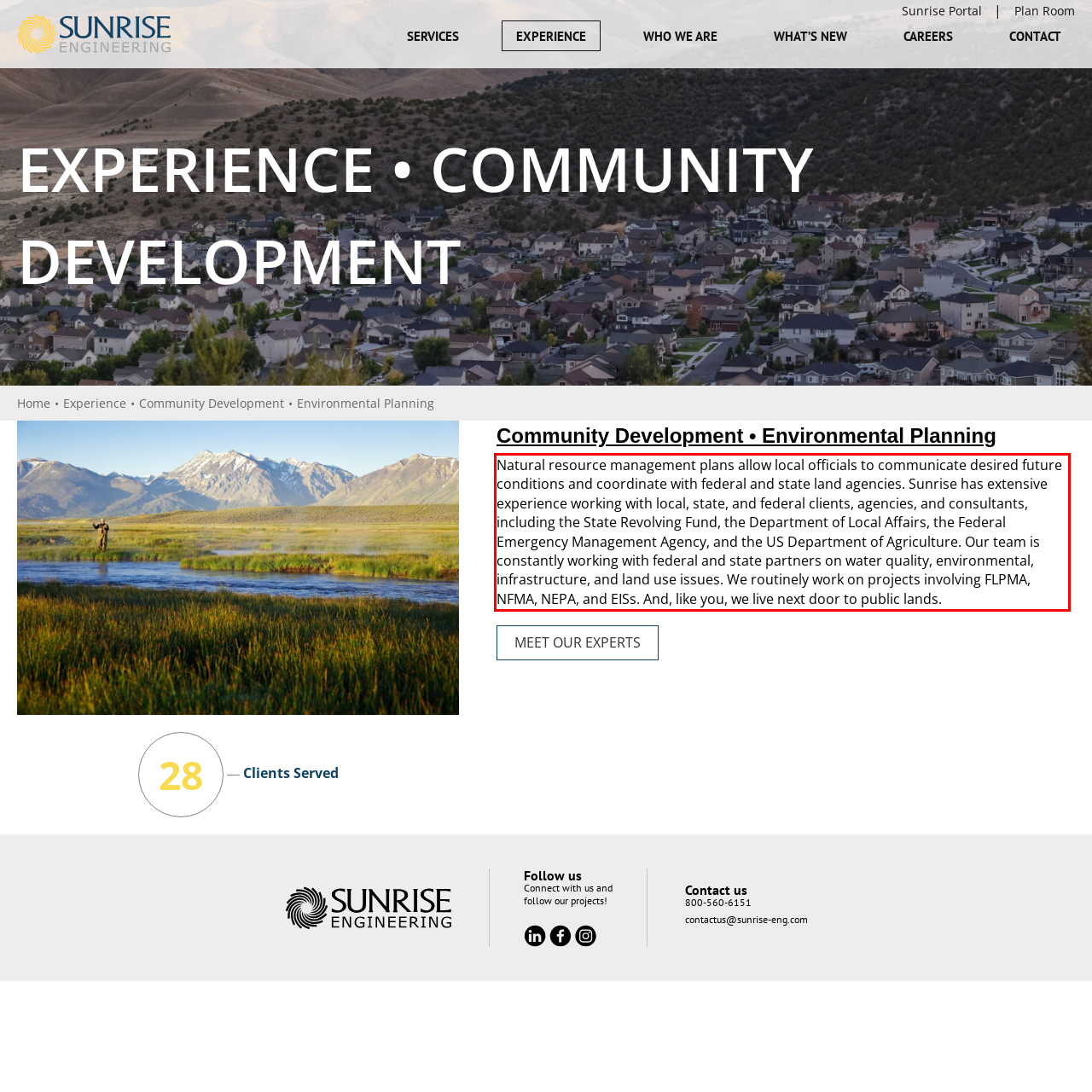Please analyze the screenshot of a webpage and extract the text content within the red bounding box using OCR.

Natural resource management plans allow local officials to communicate desired future conditions and coordinate with federal and state land agencies. Sunrise has extensive experience working with local, state, and federal clients, agencies, and consultants, including the State Revolving Fund, the Department of Local Affairs, the Federal Emergency Management Agency, and the US Department of Agriculture. Our team is constantly working with federal and state partners on water quality, environmental, infrastructure, and land use issues. We routinely work on projects involving FLPMA, NFMA, NEPA, and EISs. And, like you, we live next door to public lands.